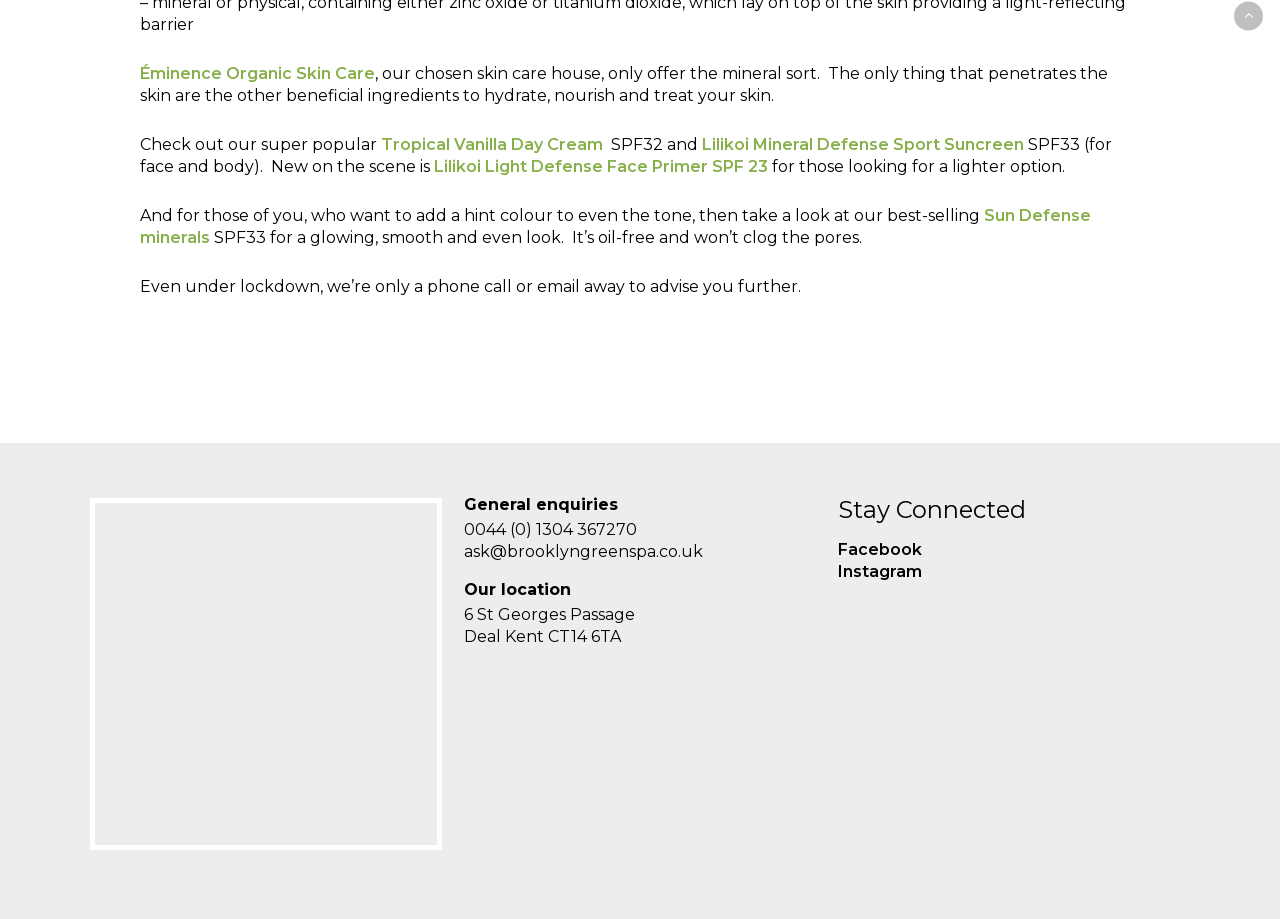Determine the bounding box coordinates for the area that needs to be clicked to fulfill this task: "Follow us on Facebook". The coordinates must be given as four float numbers between 0 and 1, i.e., [left, top, right, bottom].

[0.655, 0.588, 0.72, 0.608]